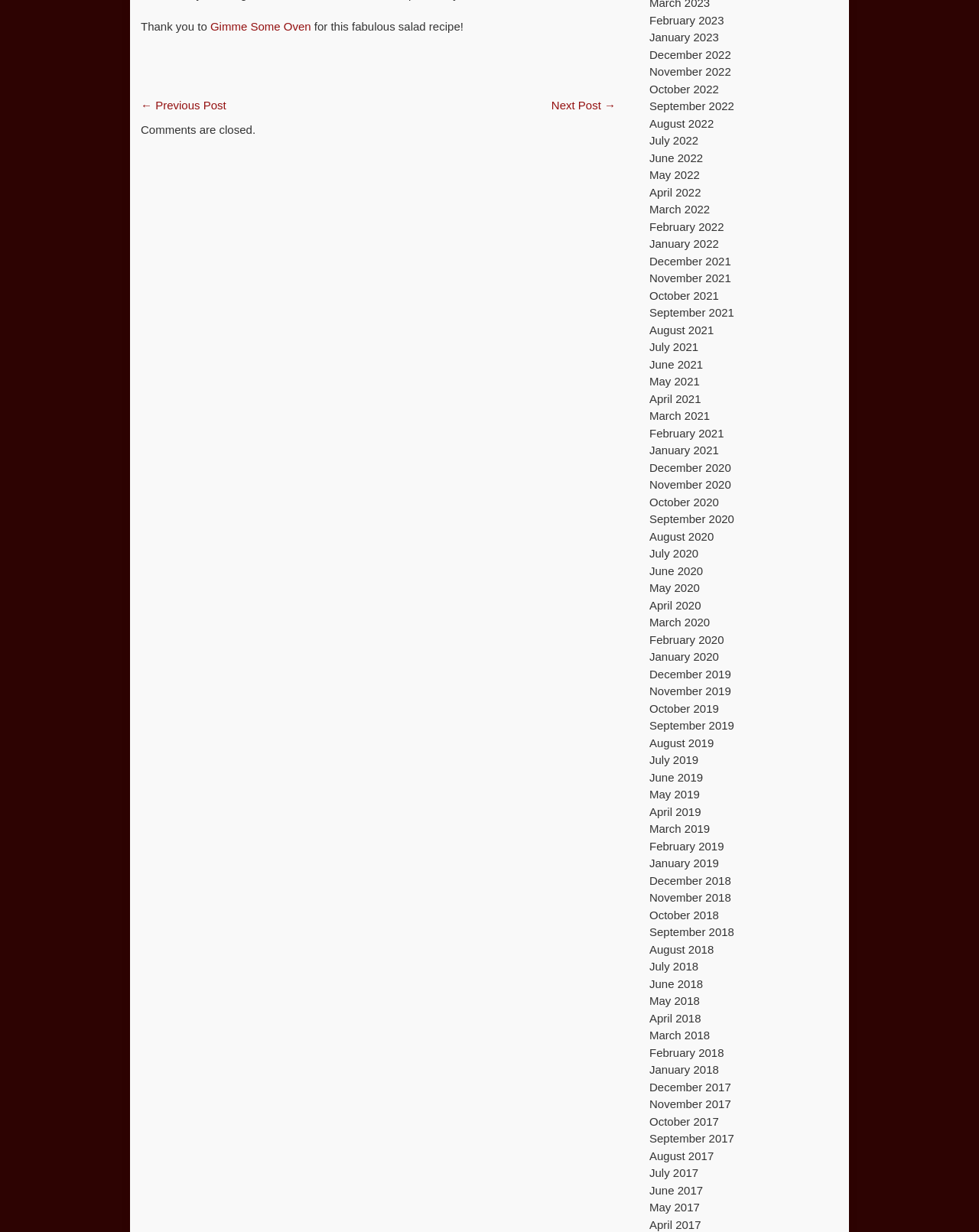Use a single word or phrase to answer the question: 
What is the previous post?

← Previous Post